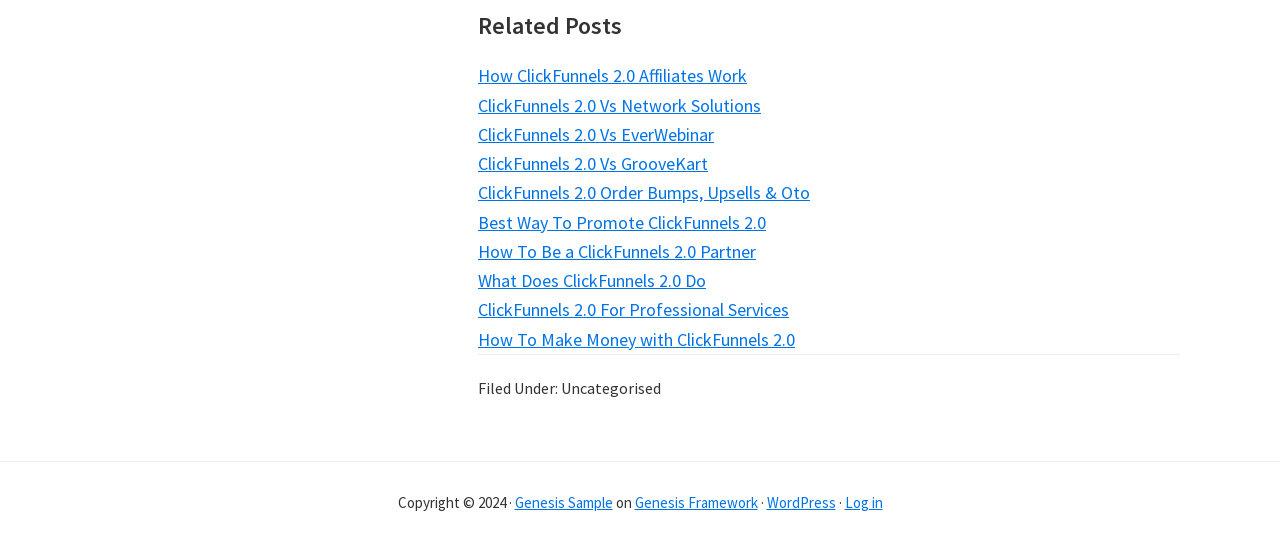Please find the bounding box coordinates of the clickable region needed to complete the following instruction: "Go to 'Genesis Framework'". The bounding box coordinates must consist of four float numbers between 0 and 1, i.e., [left, top, right, bottom].

[0.496, 0.906, 0.592, 0.941]